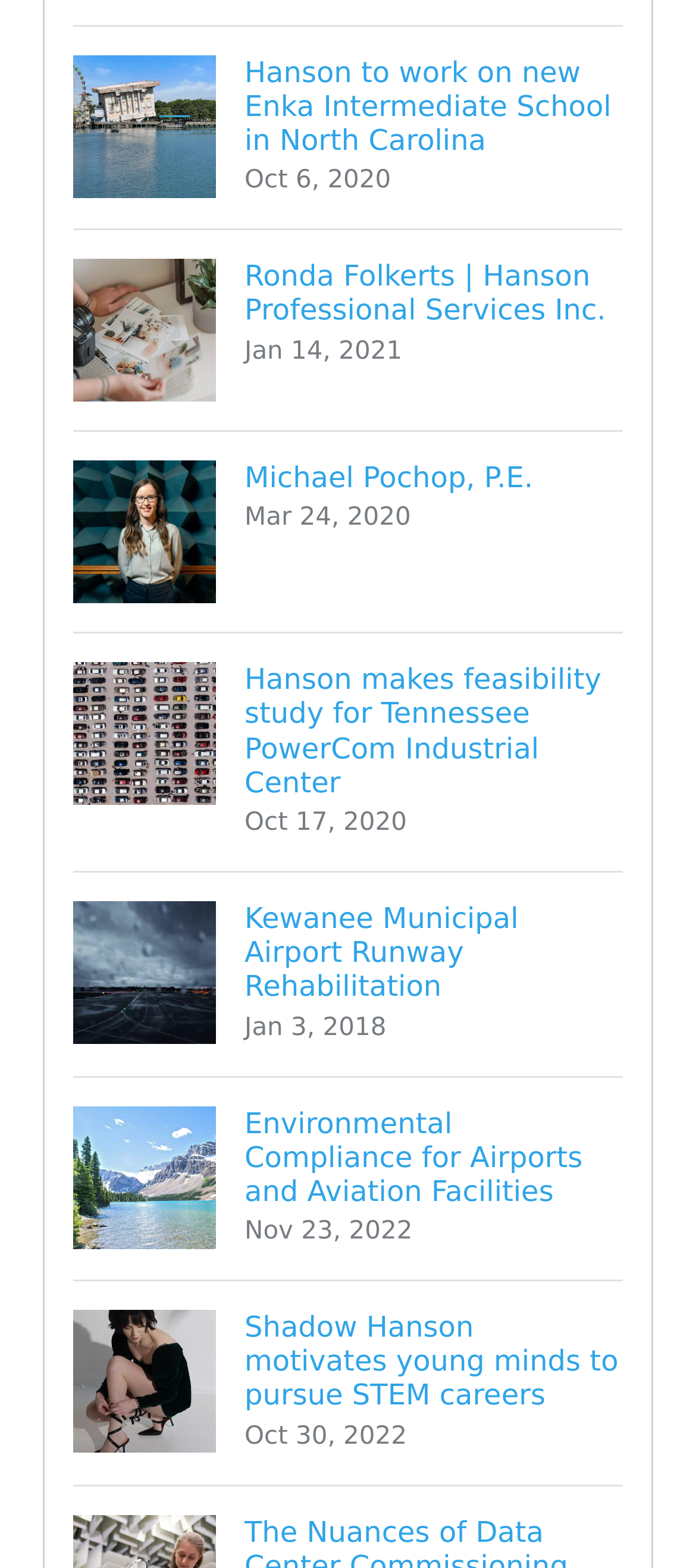Please answer the following question using a single word or phrase: 
What is the focus of the article on November 23, 2022?

Environmental Compliance